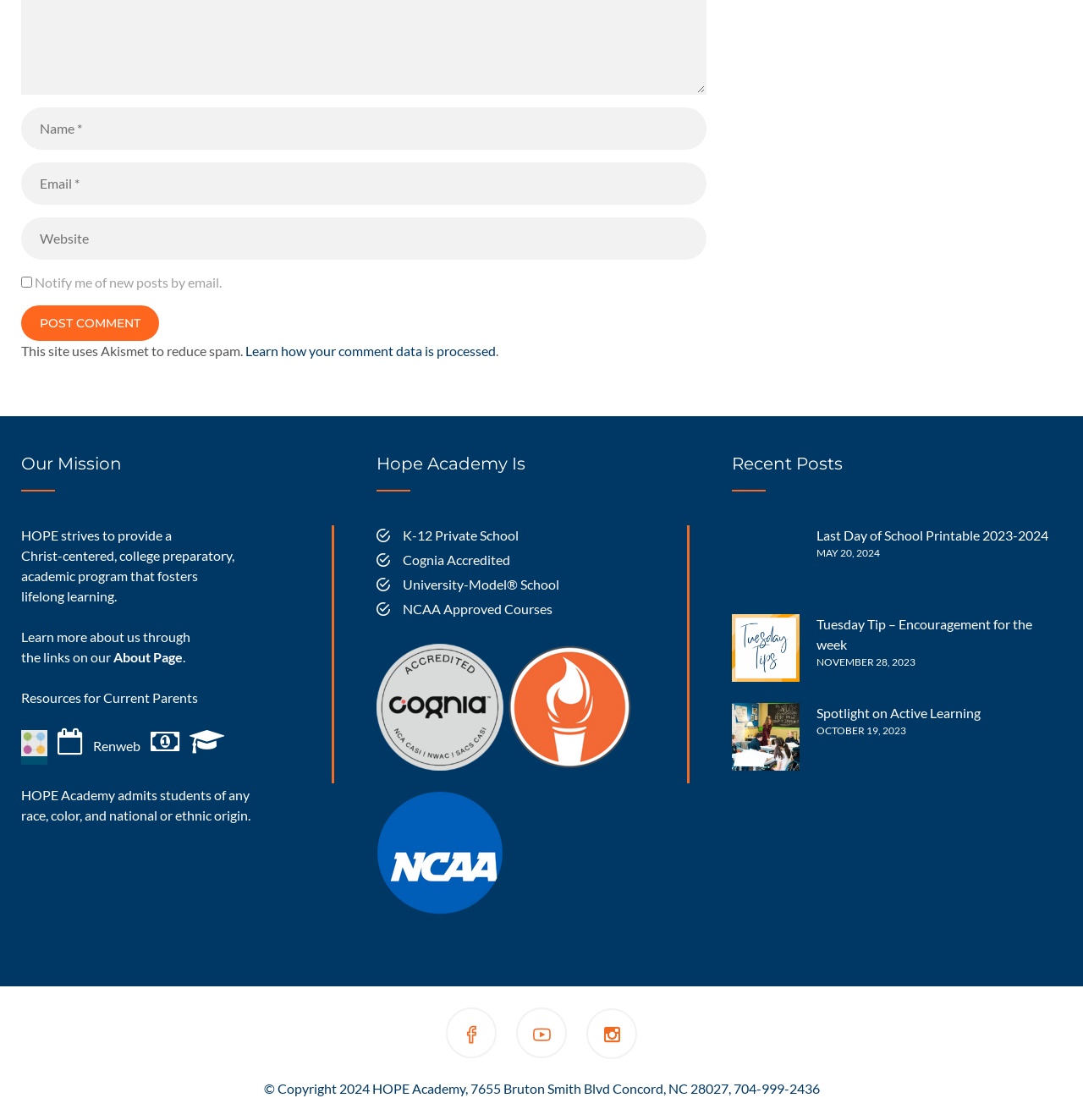What is the accreditation of the school?
Provide a fully detailed and comprehensive answer to the question.

The accreditation of the school is mentioned in the 'Hope Academy Is' section, where it is stated that the school is 'Cognia Accredited' and also has an image of the Cognia Accredited logo.